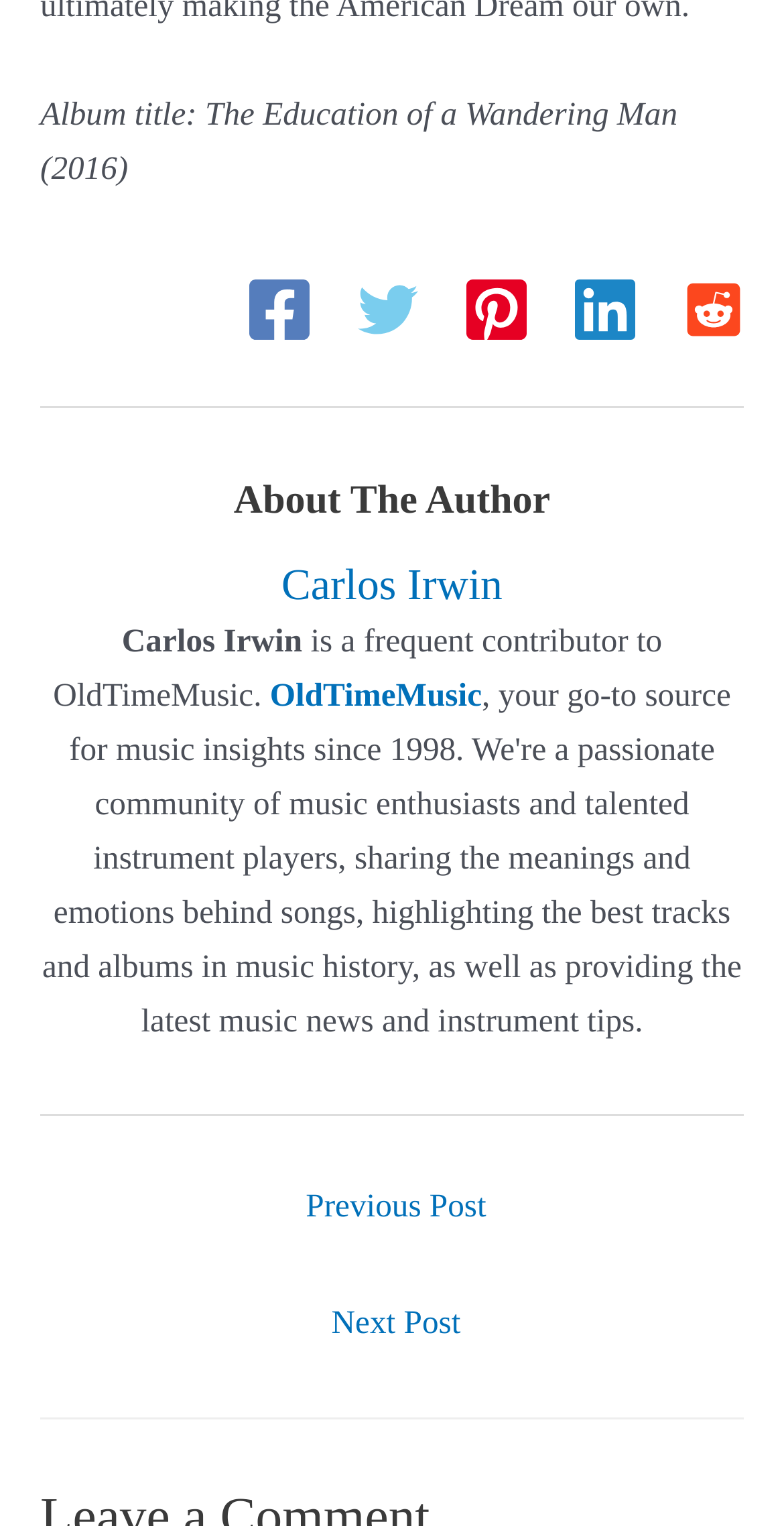How many navigation links are there at the bottom?
Provide a short answer using one word or a brief phrase based on the image.

2